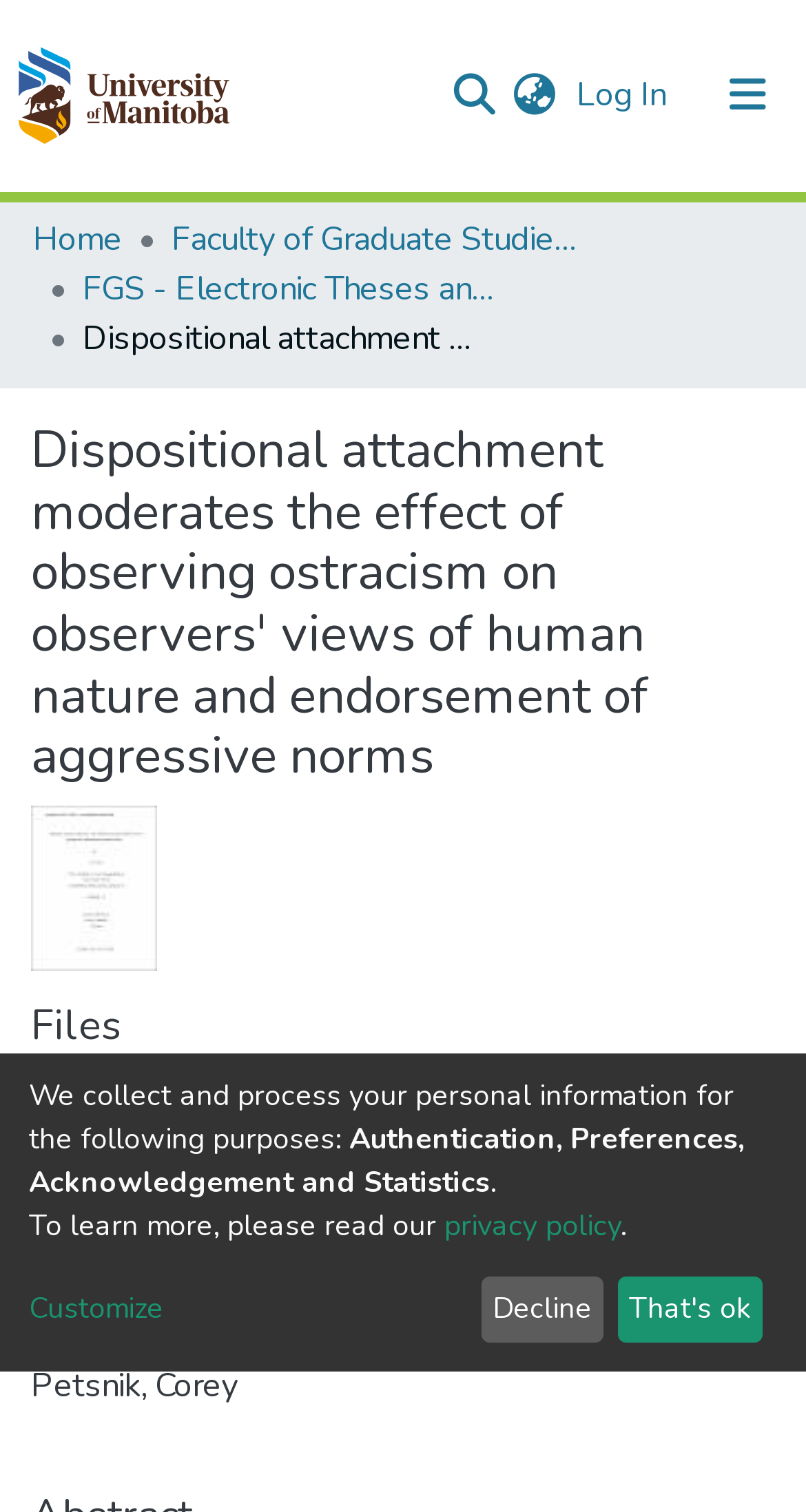What is the name of the repository logo?
Please analyze the image and answer the question with as much detail as possible.

I found the answer by looking at the navigation 'User profile bar' section, where there is an image with the description 'Repository logo'.